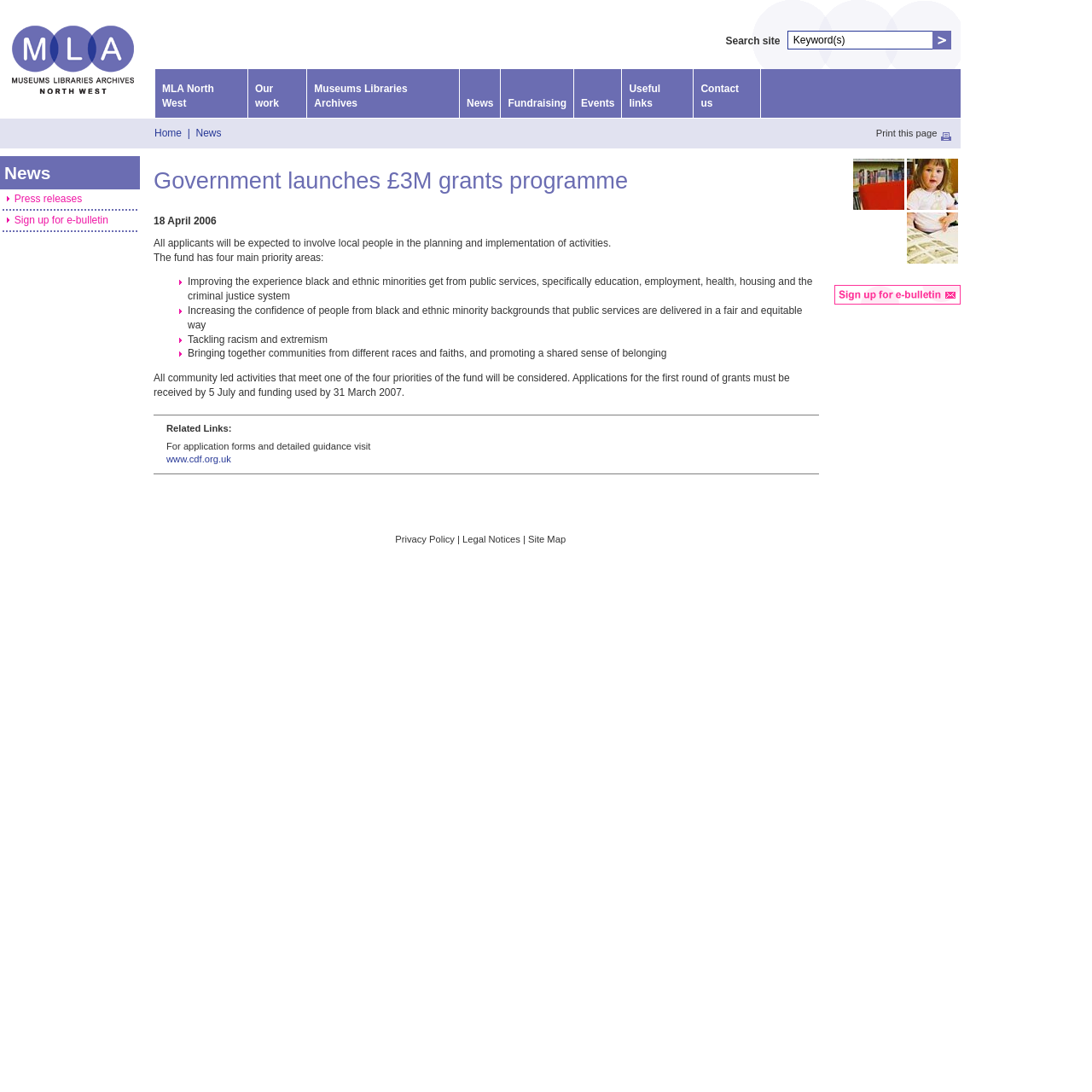What is the deadline for the first round of grant applications?
Provide a comprehensive and detailed answer to the question.

In the webpage content, I found a sentence stating that applications for the first round of grants must be received by 5 July, which indicates the deadline for submission.